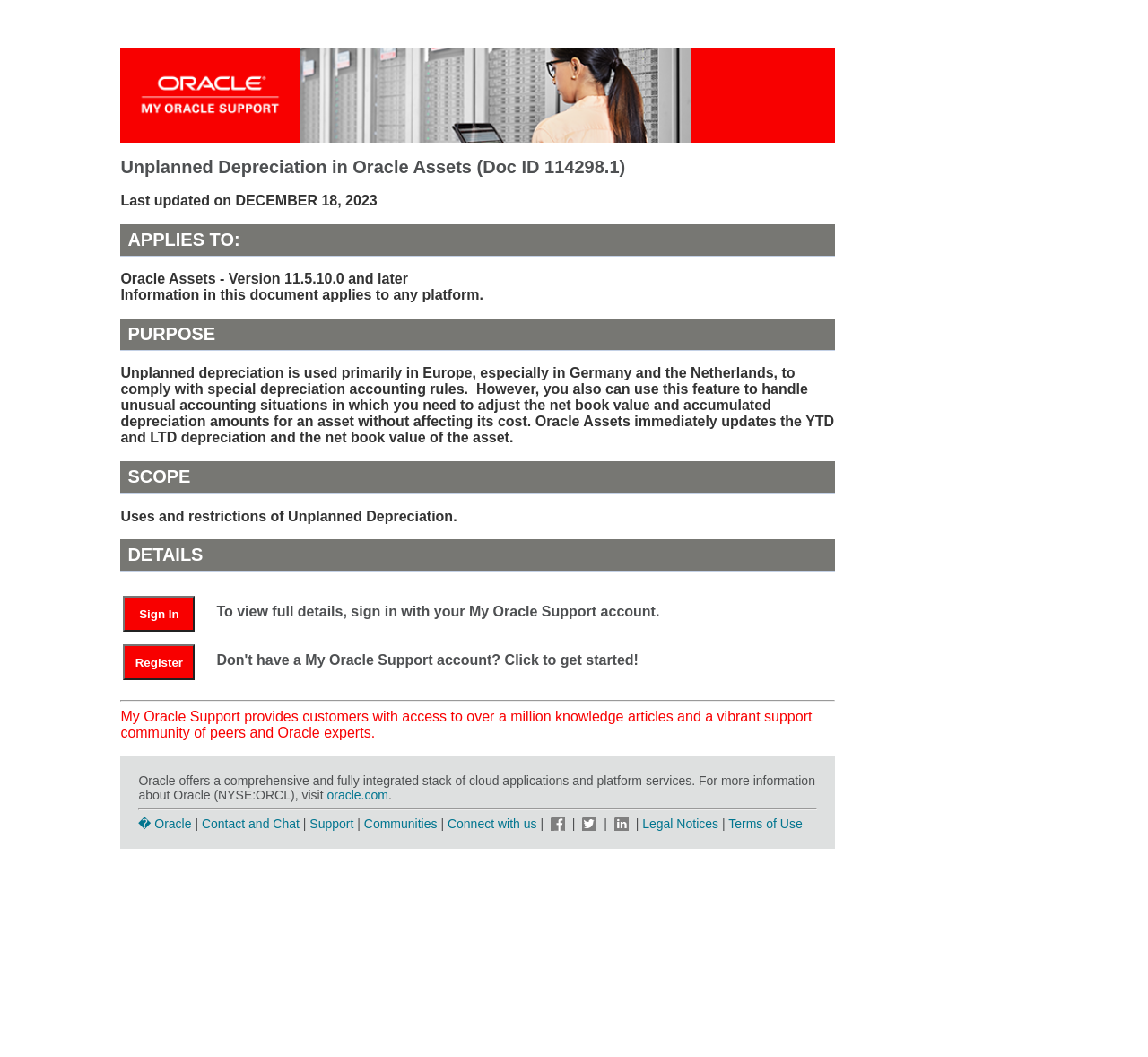Please identify the bounding box coordinates of the region to click in order to complete the task: "Read about Mossy Oak Coupons". The coordinates must be four float numbers between 0 and 1, specified as [left, top, right, bottom].

None